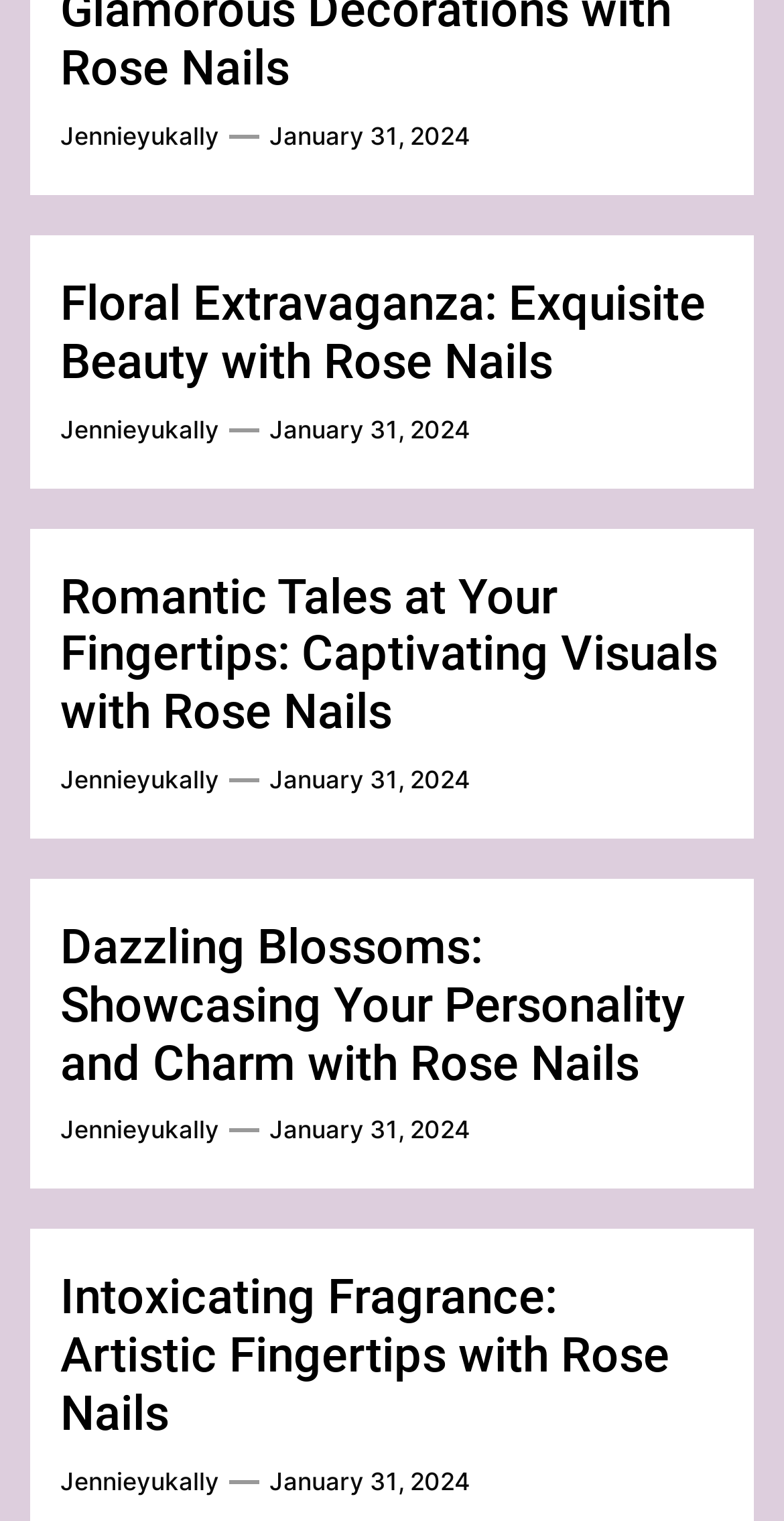Identify the bounding box coordinates of the HTML element based on this description: "January 31, 2024".

[0.344, 0.501, 0.6, 0.525]